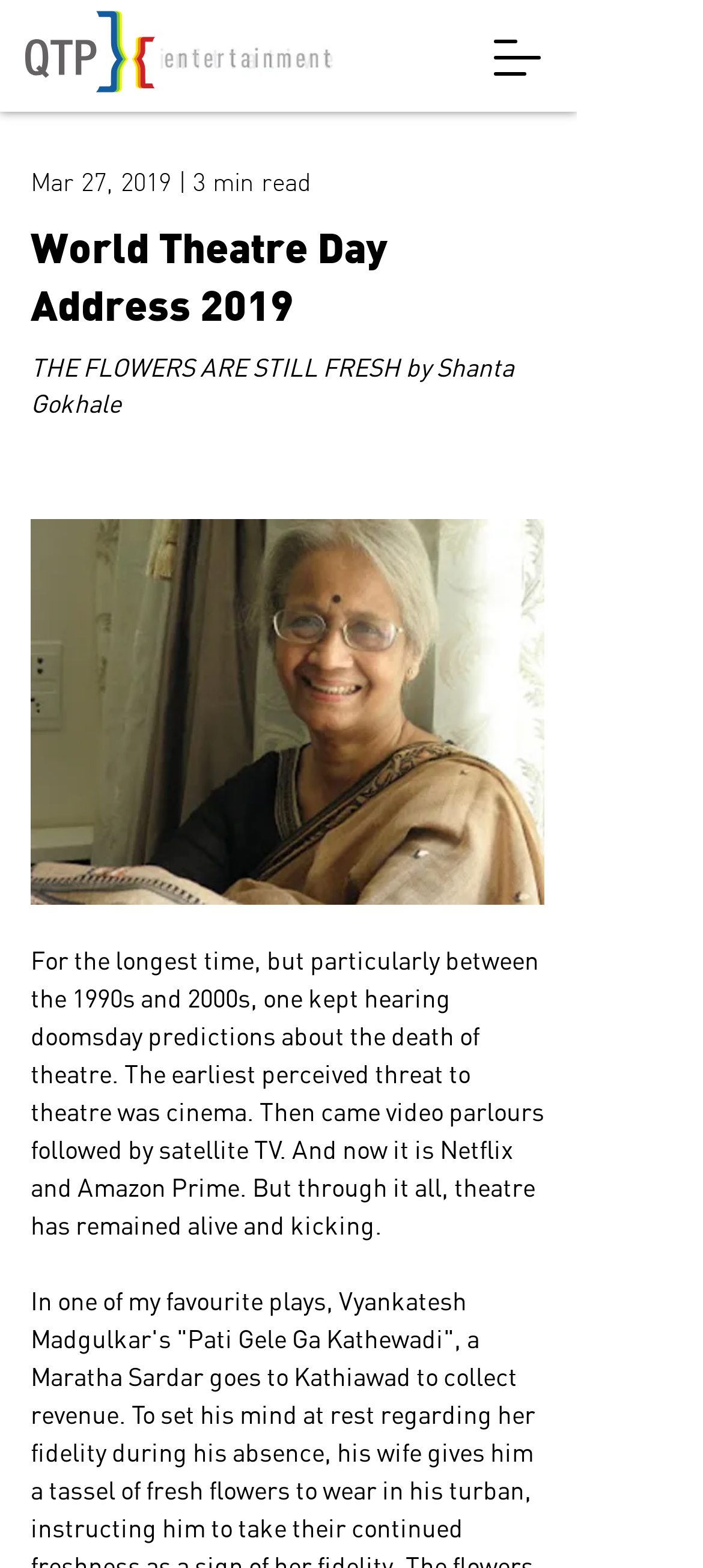Generate a comprehensive description of the webpage content.

The webpage is about the World Theatre Day Address 2019 by QTP. At the top right corner, there is a button to open the navigation menu. On the top left, there is a link with no text. Below it, there is a region dedicated to a slideshow, which takes up about a third of the page's width. Within the slideshow region, there is a link to QTP Entertainment, accompanied by an image with the same name. 

To the right of the slideshow region, there is a heading that reads "World Theatre Day Address 2019". Below the heading, there is a text indicating the date and reading time of the article, "Mar 27, 2019 | 3 min read". 

Further down, there is a title "THE FLOWERS ARE STILL FRESH by Shanta Gokhale". Below it, there is a large block of text that discusses the perceived threats to theatre, including cinema, video parlours, satellite TV, and online streaming services like Netflix and Amazon Prime. The text argues that despite these threats, theatre has remained alive and kicking.